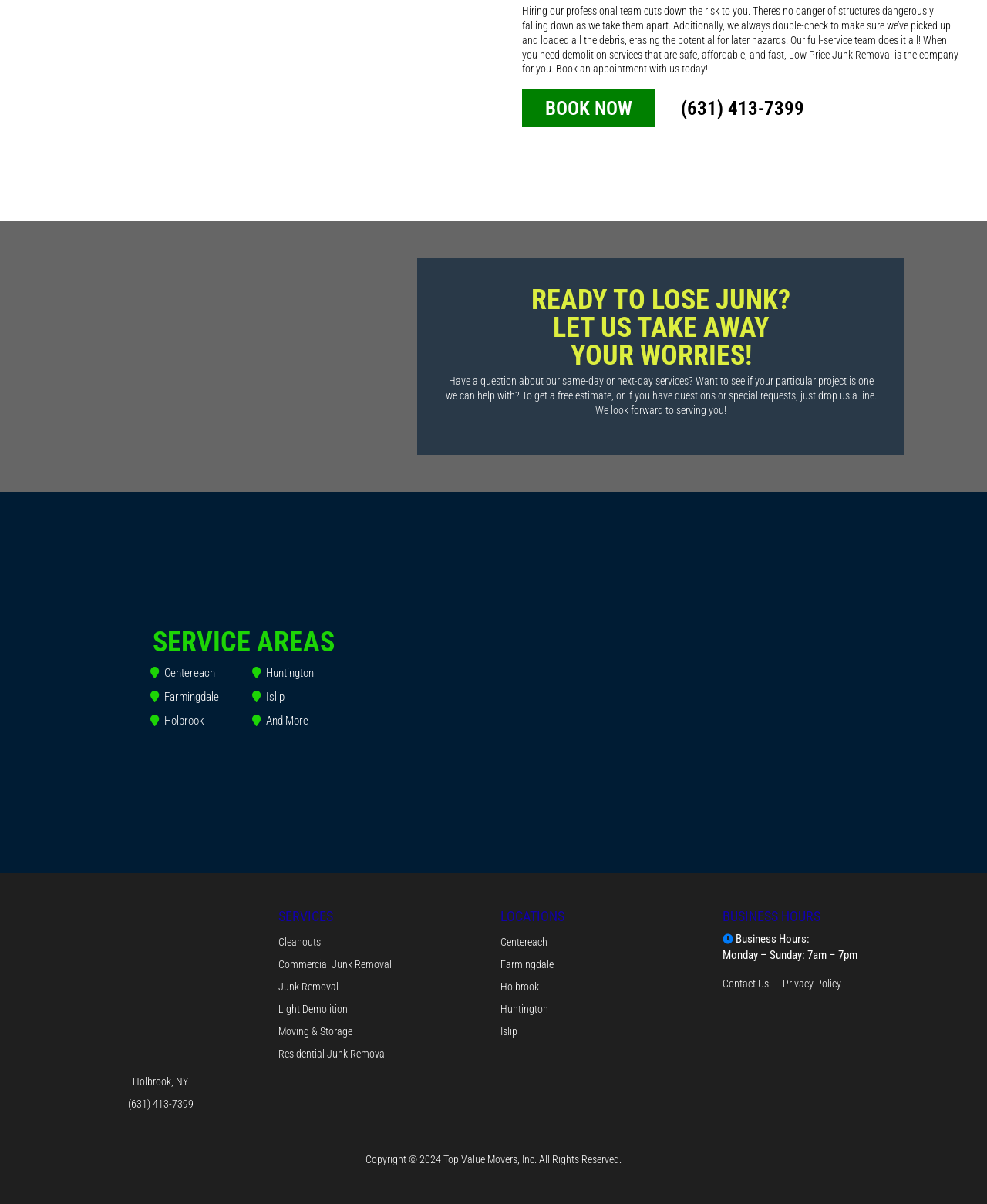Analyze the image and provide a detailed answer to the question: What is the company's phone number?

The company's phone number can be found in the top-right section of the webpage, next to the 'BOOK NOW' button, and also in the footer section.